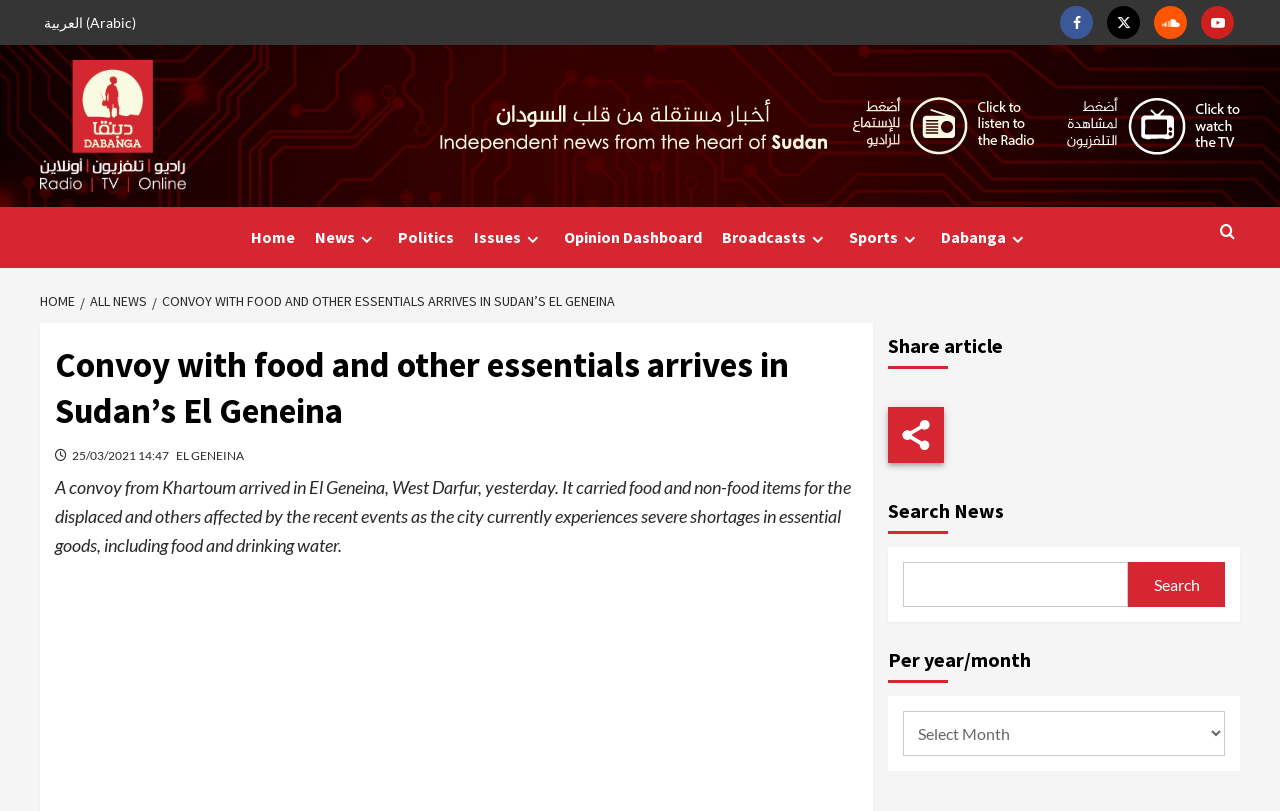What social media platforms are available for sharing the article?
Please provide a single word or phrase as the answer based on the screenshot.

Facebook, Twitter, Soundcloud, Youtube